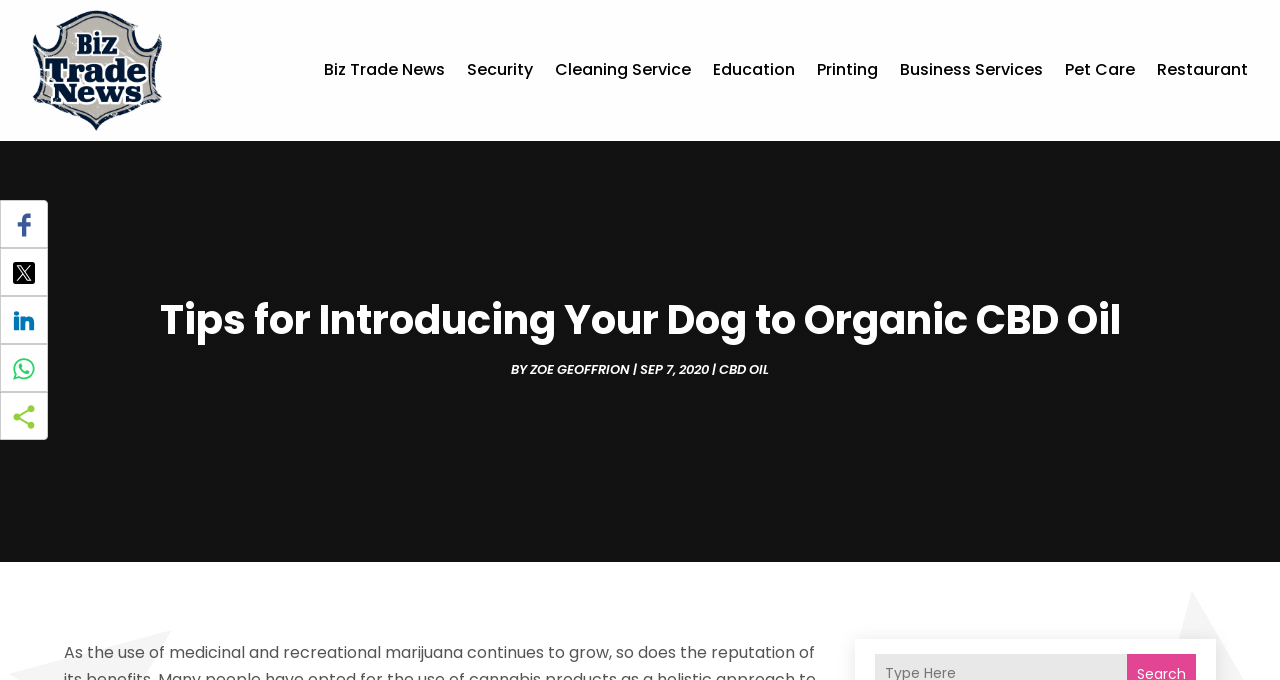Given the description "Biz Trade News", provide the bounding box coordinates of the corresponding UI element.

[0.253, 0.015, 0.348, 0.192]